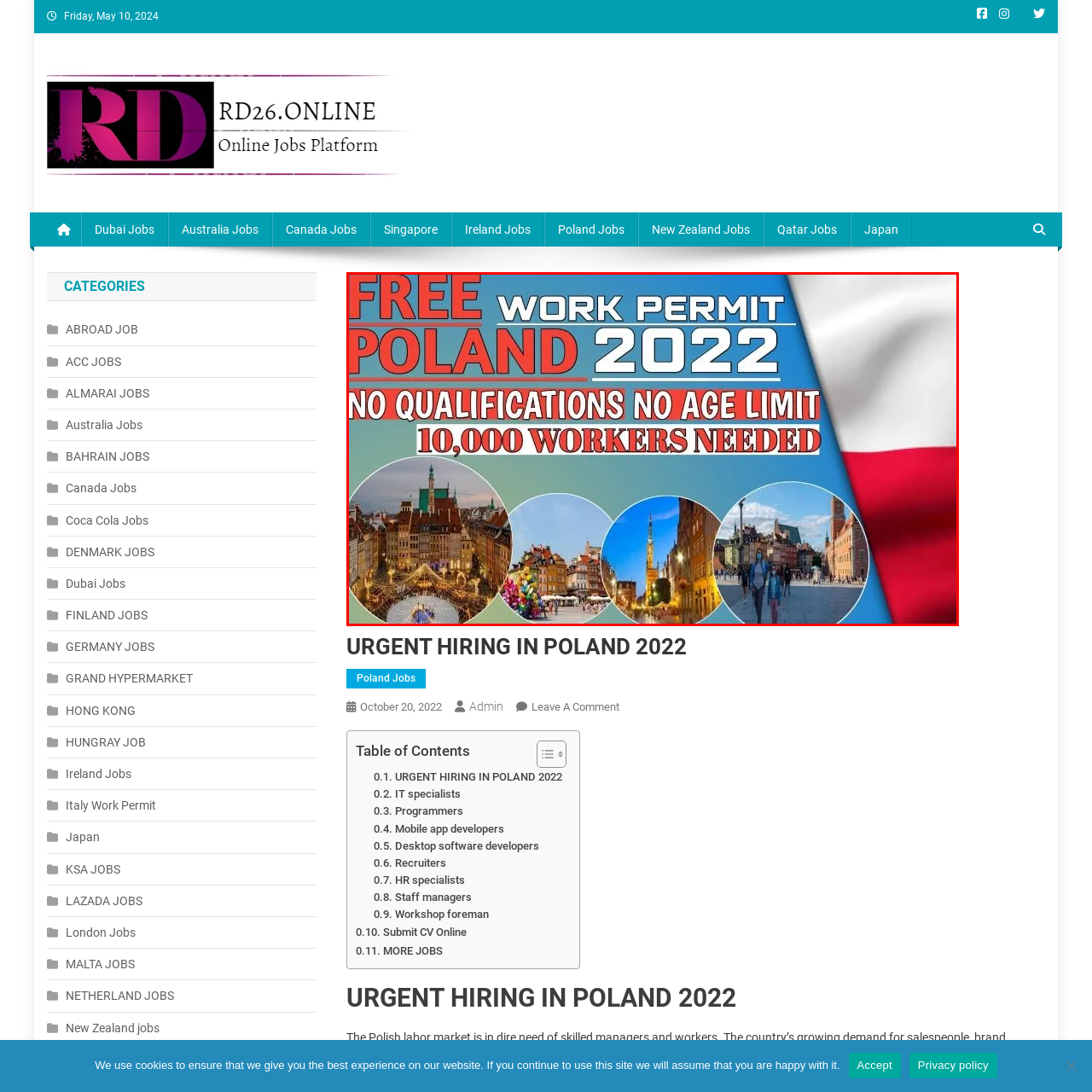Carefully describe the image located within the red boundary.

The image promotes a program offering free work permits in Poland for the year 2022, highlighting a pressing demand for labor. Bold text announces "FREE WORK PERMIT POLAND 2022" along with the encouraging message "NO QUALIFICATIONS NO AGE LIMIT" and states that "10,000 WORKERS NEEDED." Accompanying visuals feature scenes from various Polish cities, showcasing vibrant street life and historical architecture, emphasizing the attractiveness of relocating to Poland. The background includes the Polish flag, reinforcing the promotional theme and creating a sense of national pride and opportunity. This advertisement targets potential workers looking for accessible employment opportunities without stringent requirements.